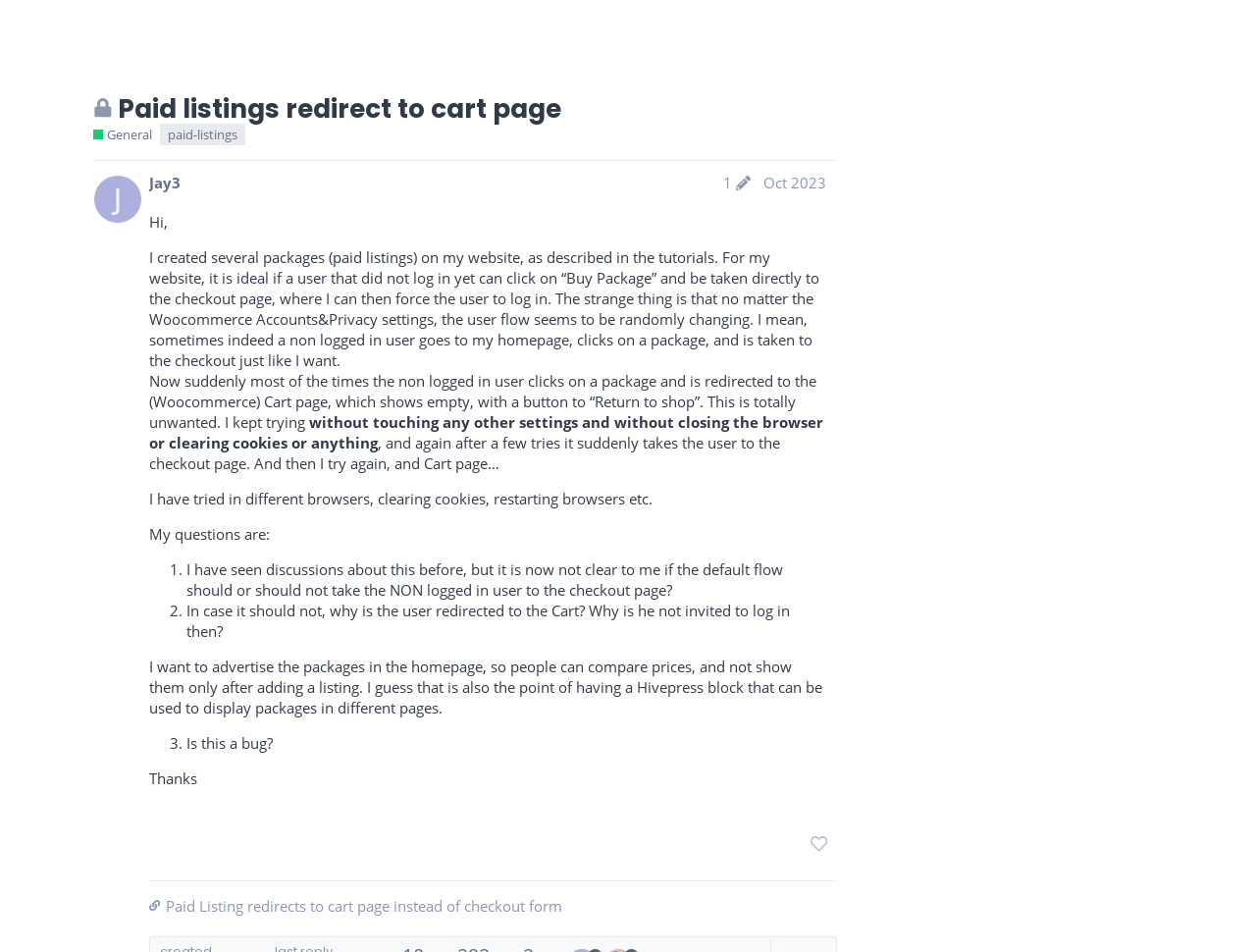Please identify the bounding box coordinates for the region that you need to click to follow this instruction: "View the post by andrii".

[0.075, 0.074, 0.755, 0.502]